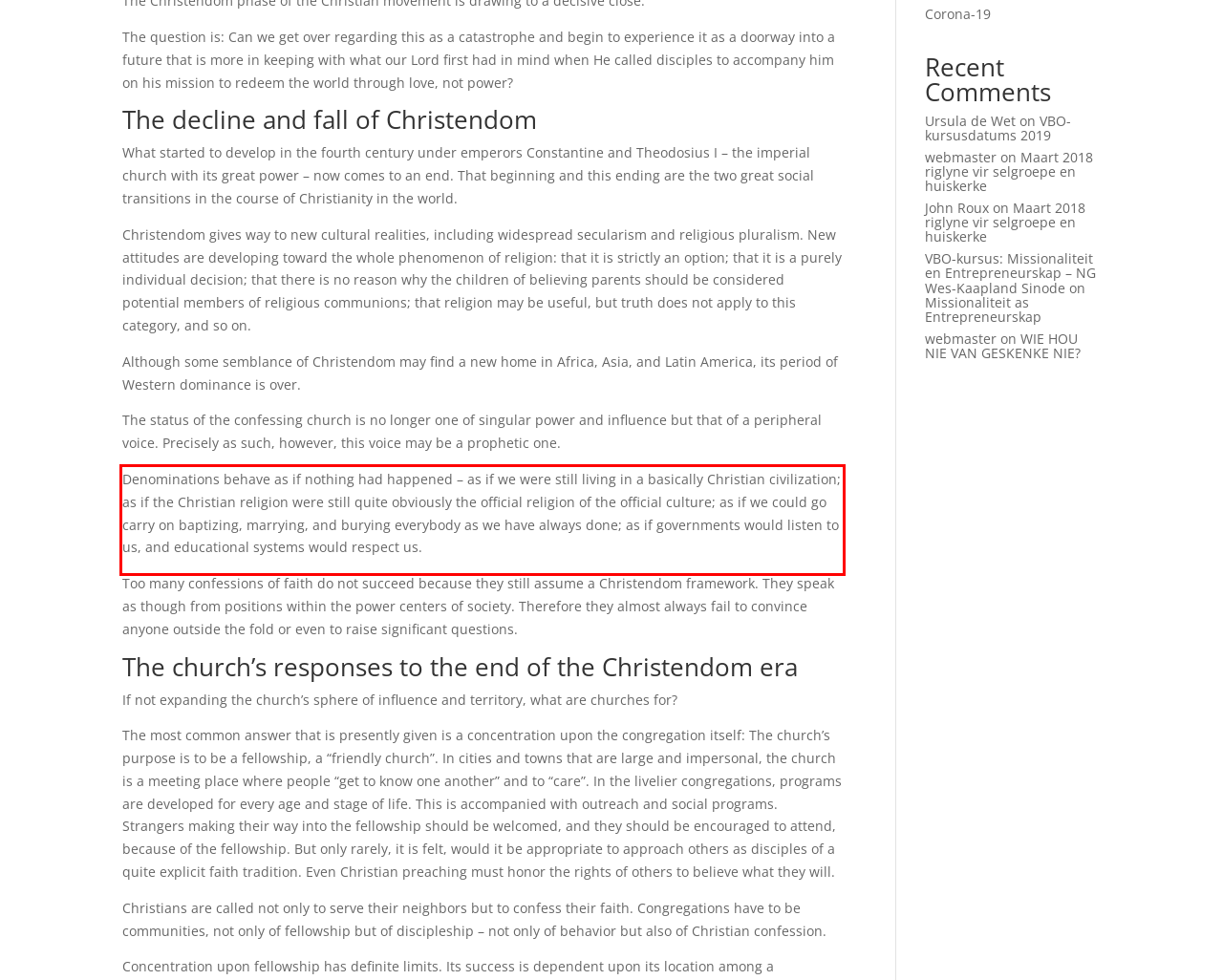You are looking at a screenshot of a webpage with a red rectangle bounding box. Use OCR to identify and extract the text content found inside this red bounding box.

Denominations behave as if nothing had happened – as if we were still living in a basically Christian civilization; as if the Christian religion were still quite obviously the official religion of the official culture; as if we could go carry on baptizing, marrying, and burying everybody as we have always done; as if governments would listen to us, and educational systems would respect us.